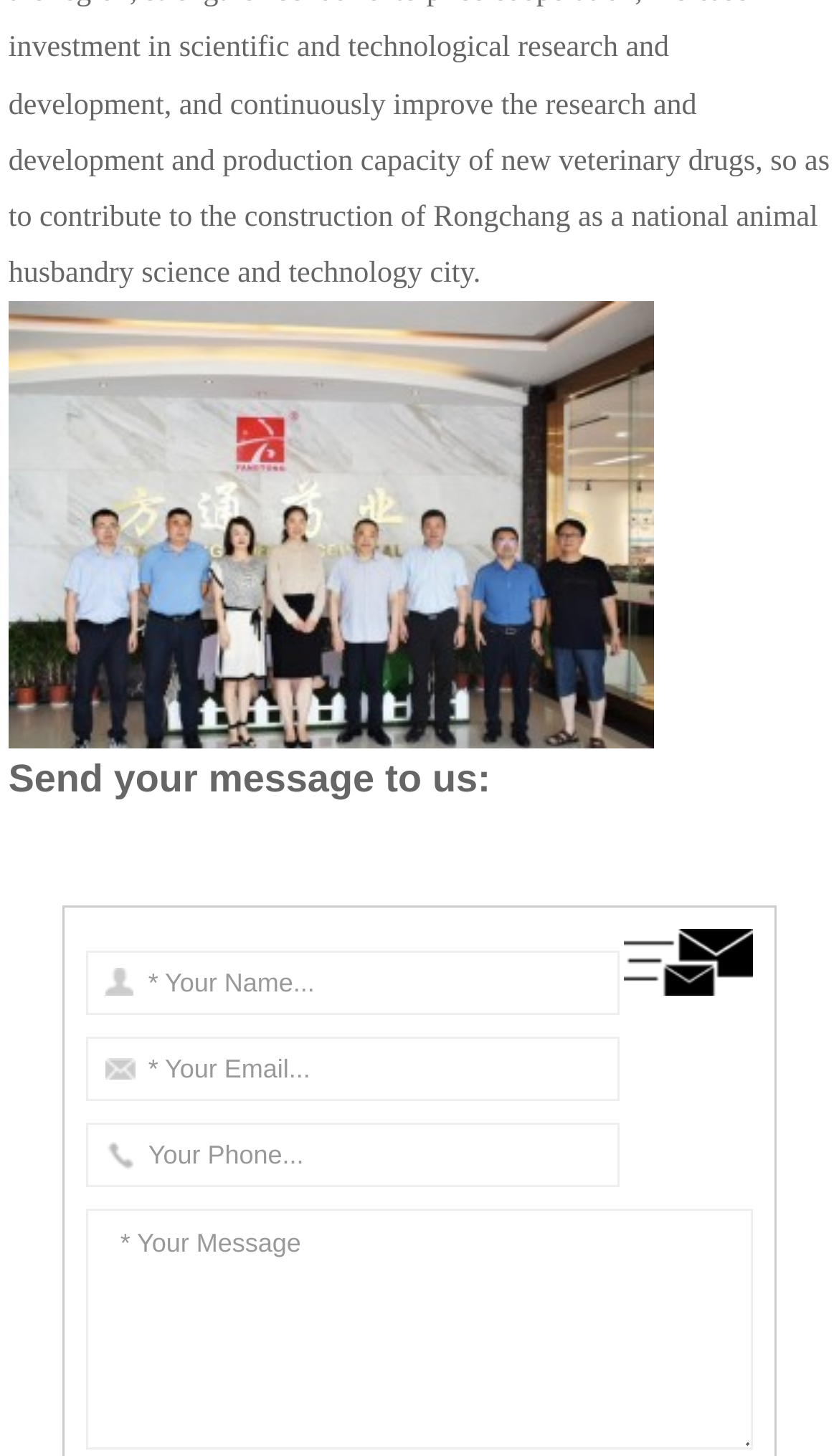Identify the bounding box coordinates for the UI element described as follows: "alt="3"". Ensure the coordinates are four float numbers between 0 and 1, formatted as [left, top, right, bottom].

[0.01, 0.347, 0.779, 0.371]